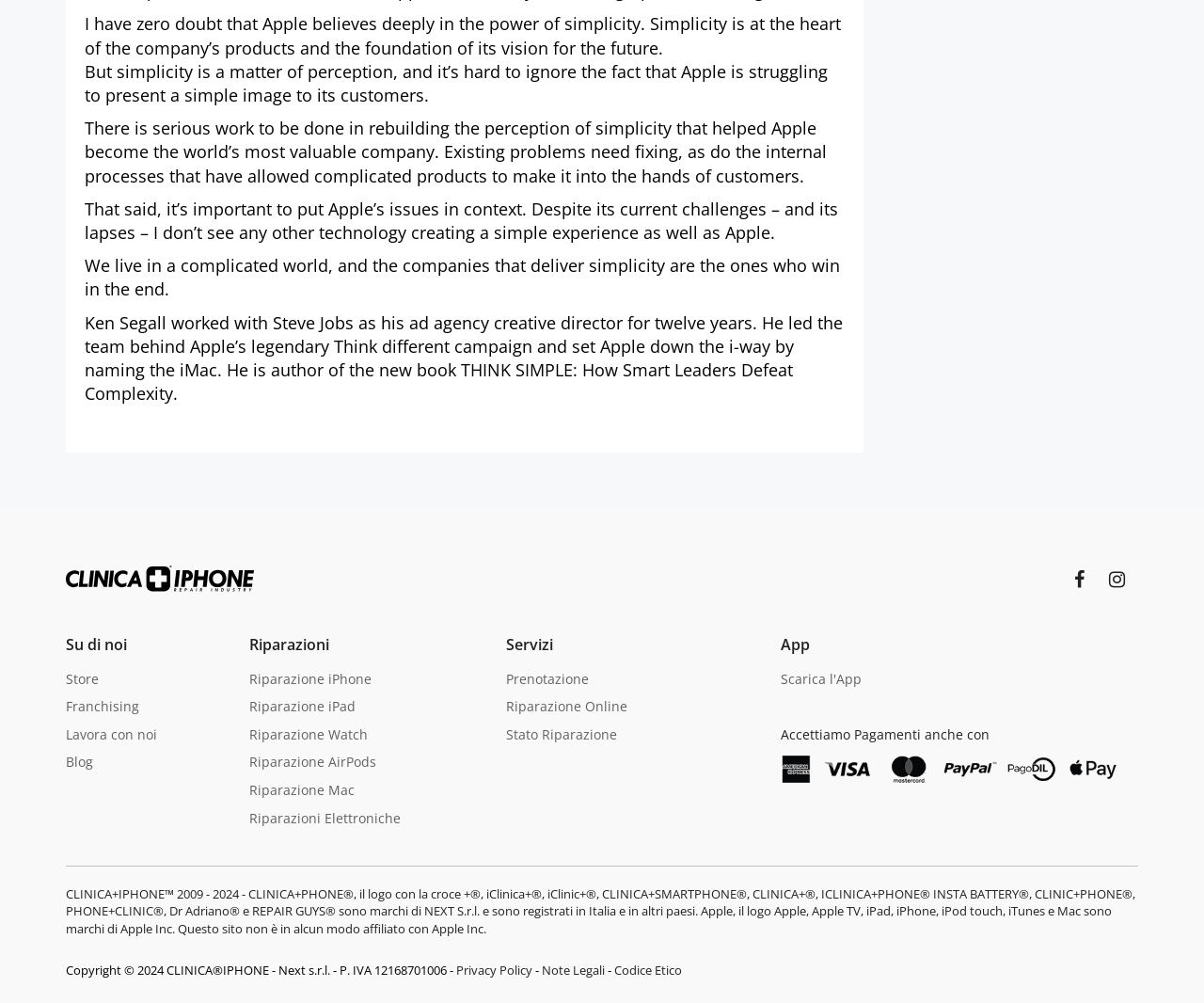Determine the bounding box coordinates of the clickable element necessary to fulfill the instruction: "Read the article about spiritual awakening". Provide the coordinates as four float numbers within the 0 to 1 range, i.e., [left, top, right, bottom].

None